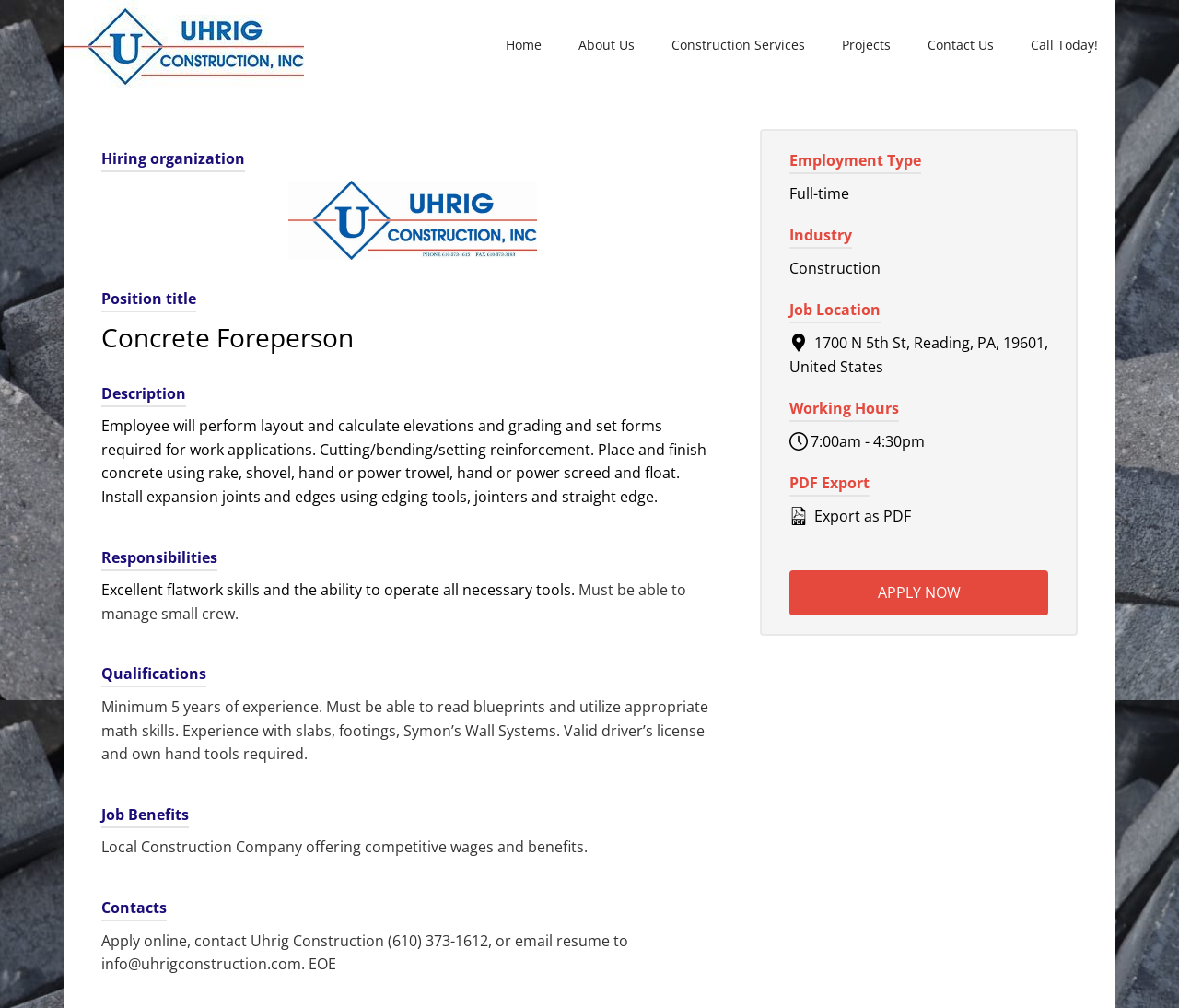Identify the bounding box coordinates for the element you need to click to achieve the following task: "Read 'USEFUL LINKS'". The coordinates must be four float values ranging from 0 to 1, formatted as [left, top, right, bottom].

None